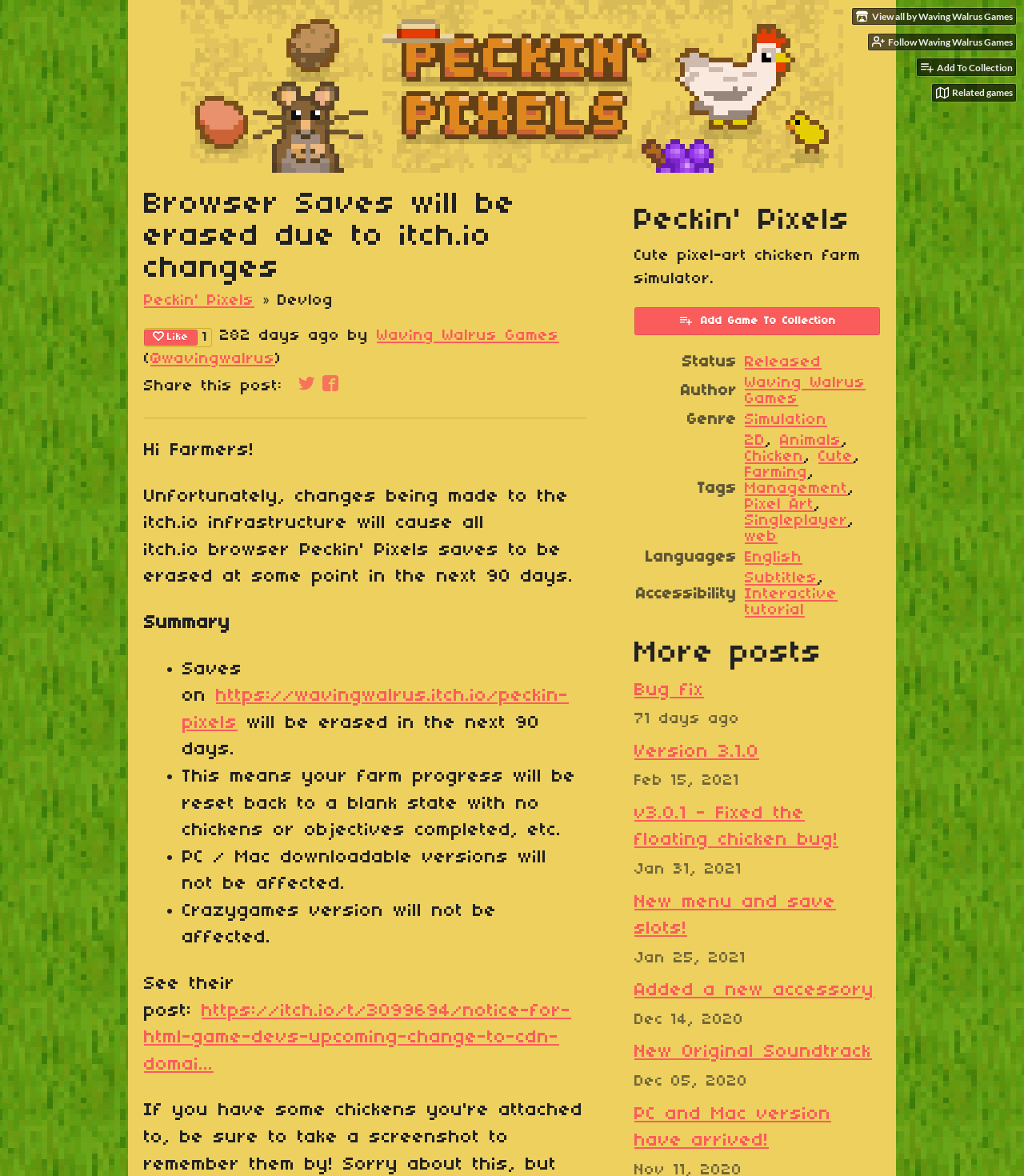Find the bounding box coordinates of the clickable area that will achieve the following instruction: "Share this post on Twitter".

[0.291, 0.319, 0.307, 0.339]